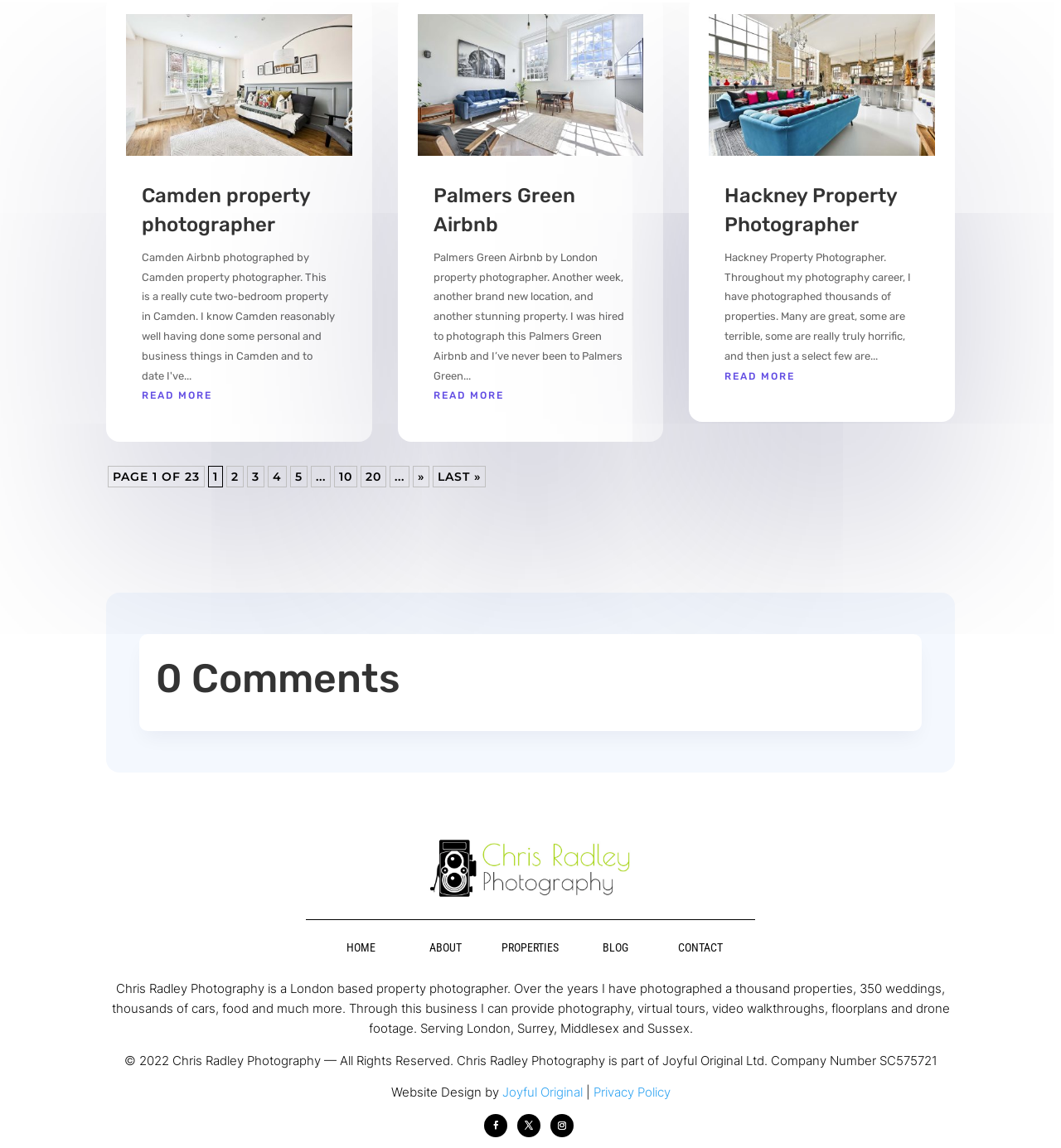What is the company number of Joyful Original Ltd?
Answer the question with a single word or phrase derived from the image.

SC575721